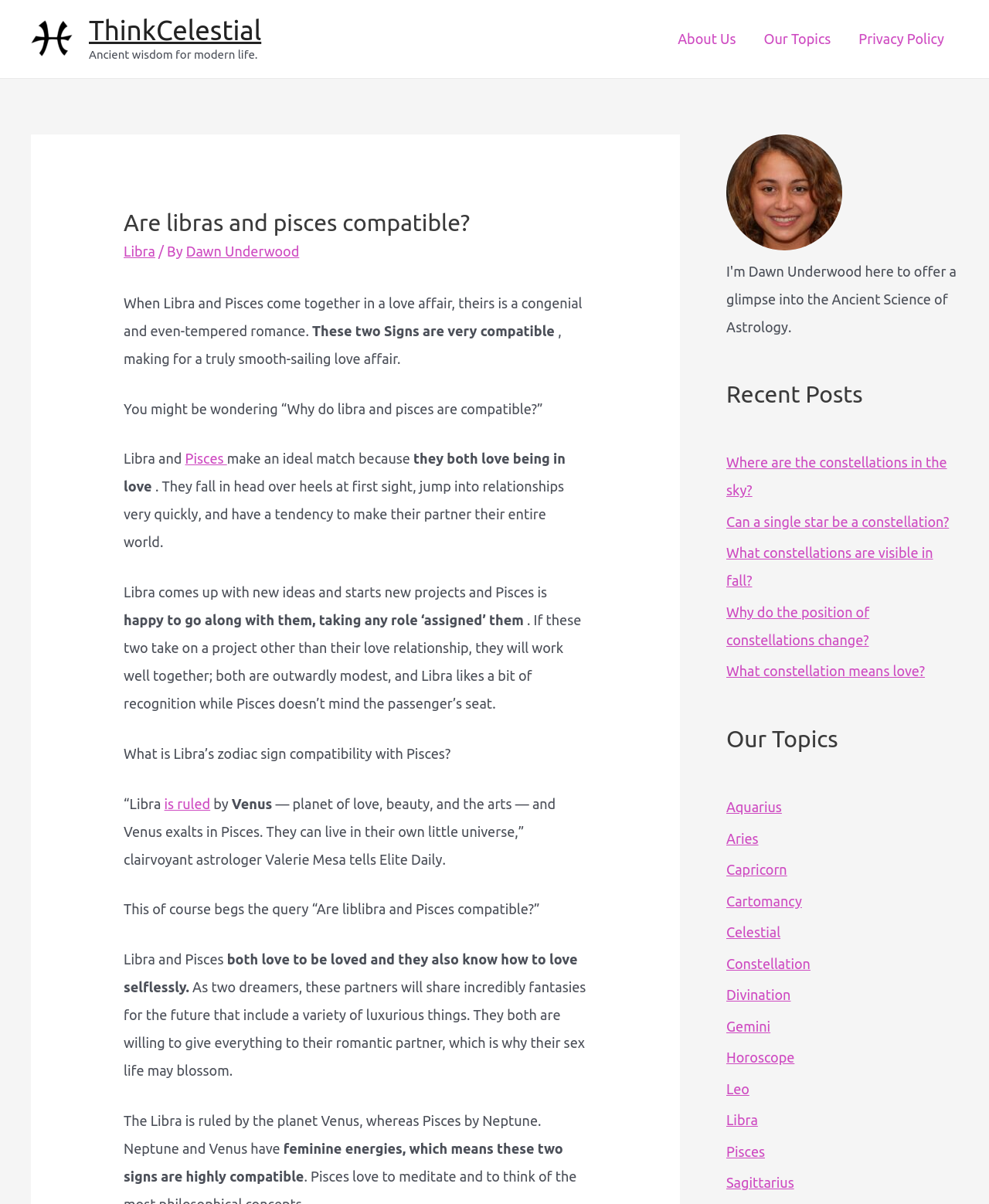Provide the bounding box coordinates of the HTML element described by the text: "Leo".

[0.734, 0.898, 0.758, 0.911]